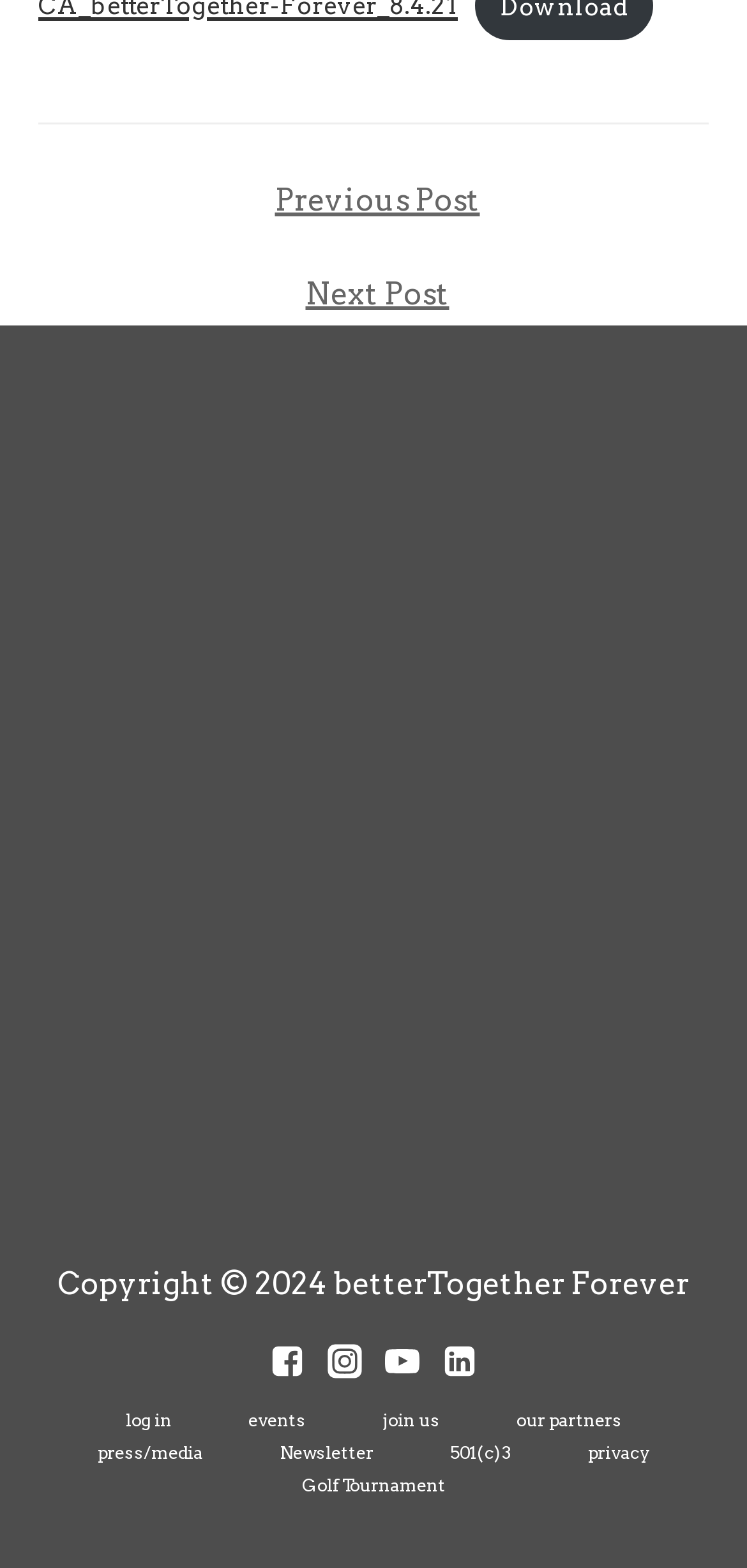Please locate the bounding box coordinates of the element's region that needs to be clicked to follow the instruction: "view April 2019". The bounding box coordinates should be provided as four float numbers between 0 and 1, i.e., [left, top, right, bottom].

None